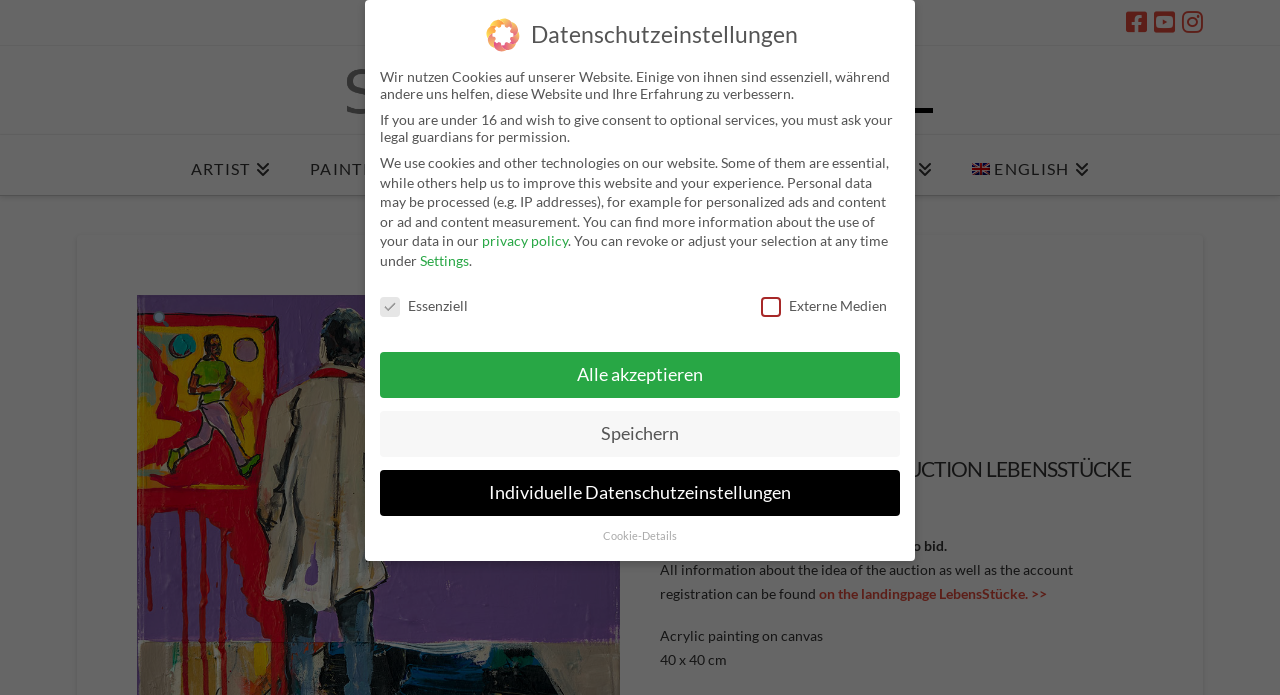Please indicate the bounding box coordinates of the element's region to be clicked to achieve the instruction: "Search for something". Provide the coordinates as four float numbers between 0 and 1, i.e., [left, top, right, bottom].

None